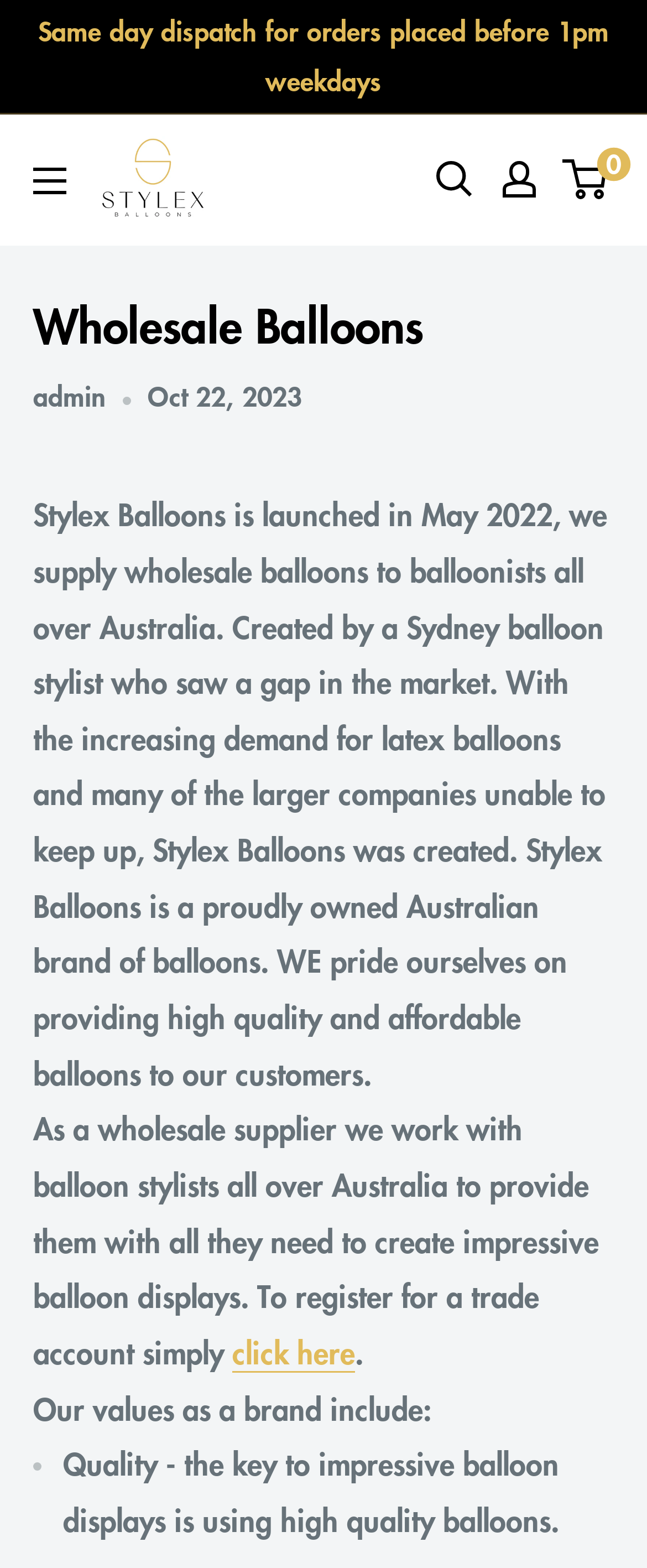Describe the webpage meticulously, covering all significant aspects.

The webpage is about Stylex Balloons, a wholesale balloon supplier in Australia. At the top, there is a notification stating "Same day dispatch for orders placed before 1pm weekdays". Next to it, there is a button to open the menu. The company's logo, "STYLEX BALLOONS", is displayed prominently, with a link to the homepage.

On the top right, there are links to "Open search", "My account", and a mini-cart with a "0" indicator. Below these links, there is a header section with the title "Wholesale Balloons" and a subtitle "admin" followed by the current date, "Oct 22, 2023".

The main content of the page is divided into three sections. The first section describes the company's history, stating that it was launched in May 2022 to supply wholesale balloons to balloonists across Australia. The second section explains that the company works with balloon stylists to provide high-quality and affordable balloons, and invites them to register for a trade account by clicking on a link.

The third section outlines the company's values, which include quality, emphasizing that high-quality balloons are essential for impressive balloon displays. Overall, the webpage has a clean and organized layout, with clear headings and concise text.